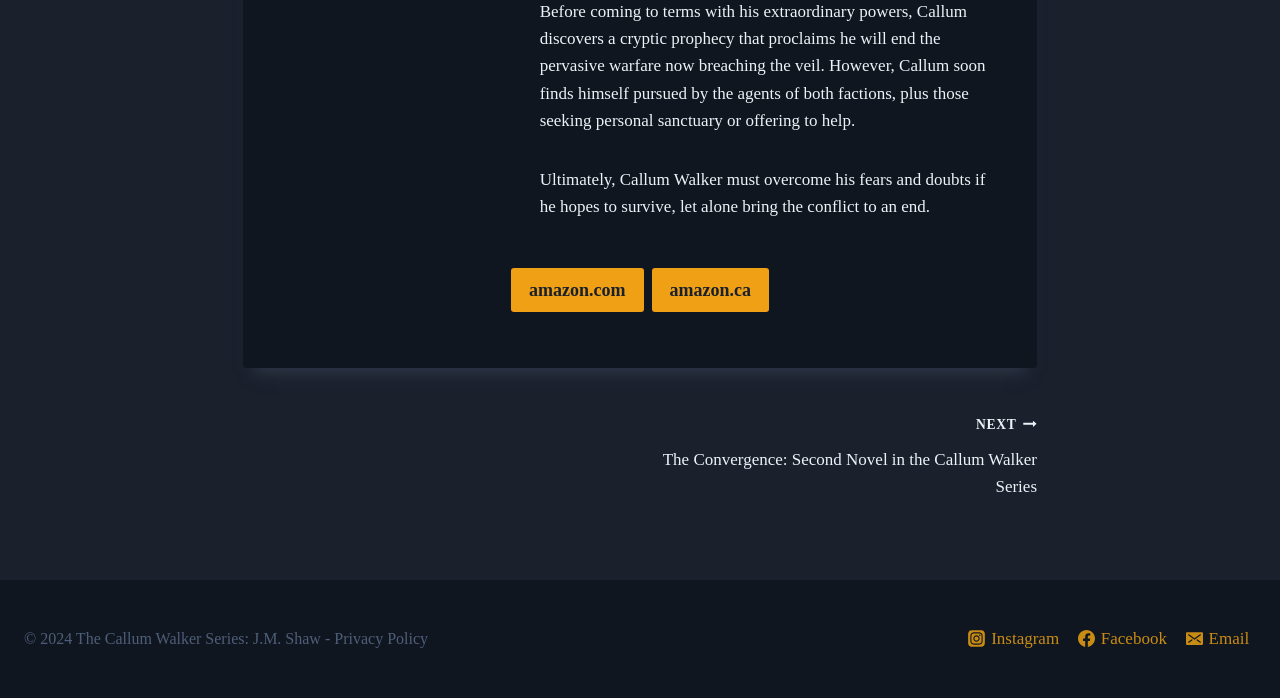Answer briefly with one word or phrase:
What is Callum Walker's goal?

End the conflict